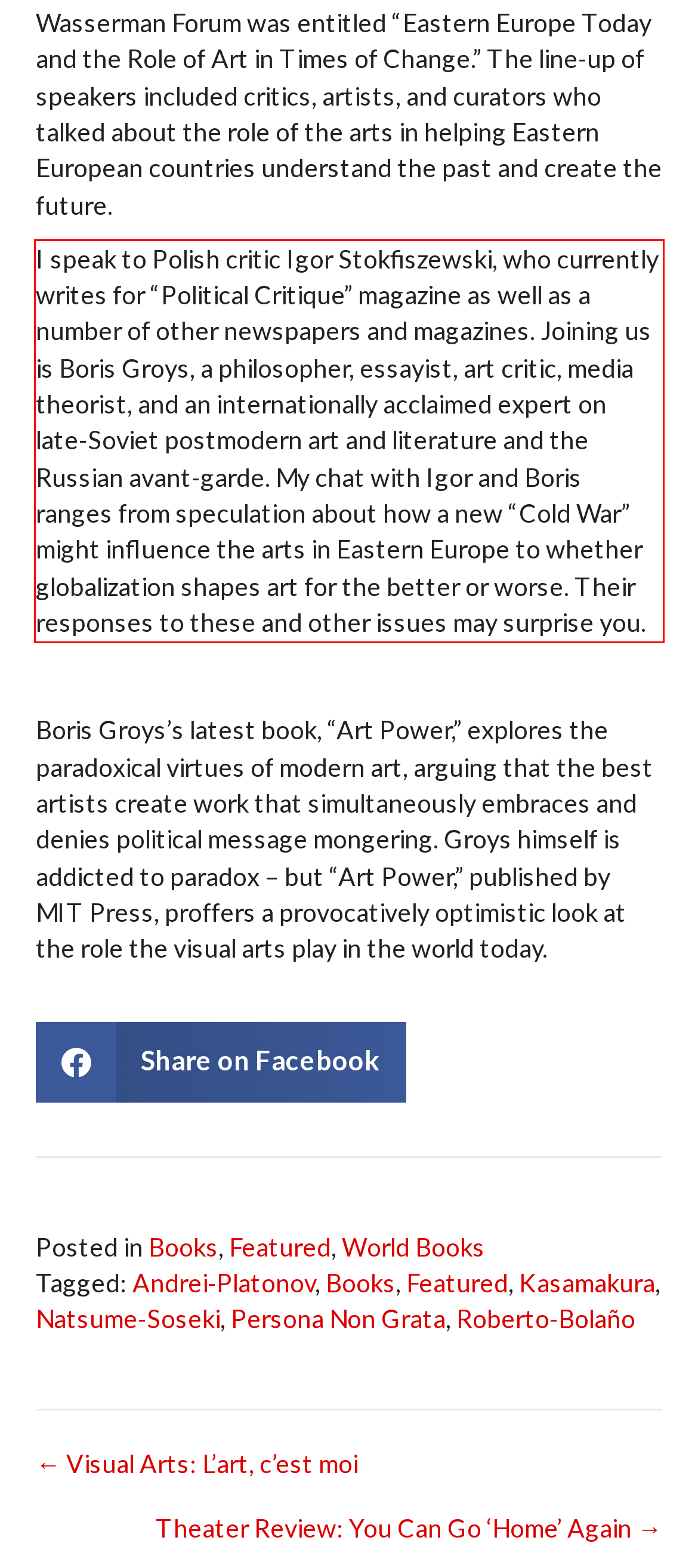There is a UI element on the webpage screenshot marked by a red bounding box. Extract and generate the text content from within this red box.

I speak to Polish critic Igor Stokfiszewski, who currently writes for “Political Critique” magazine as well as a number of other newspapers and magazines. Joining us is Boris Groys, a philosopher, essayist, art critic, media theorist, and an internationally acclaimed expert on late-Soviet postmodern art and literature and the Russian avant-garde. My chat with Igor and Boris ranges from speculation about how a new “Cold War” might influence the arts in Eastern Europe to whether globalization shapes art for the better or worse. Their responses to these and other issues may surprise you.